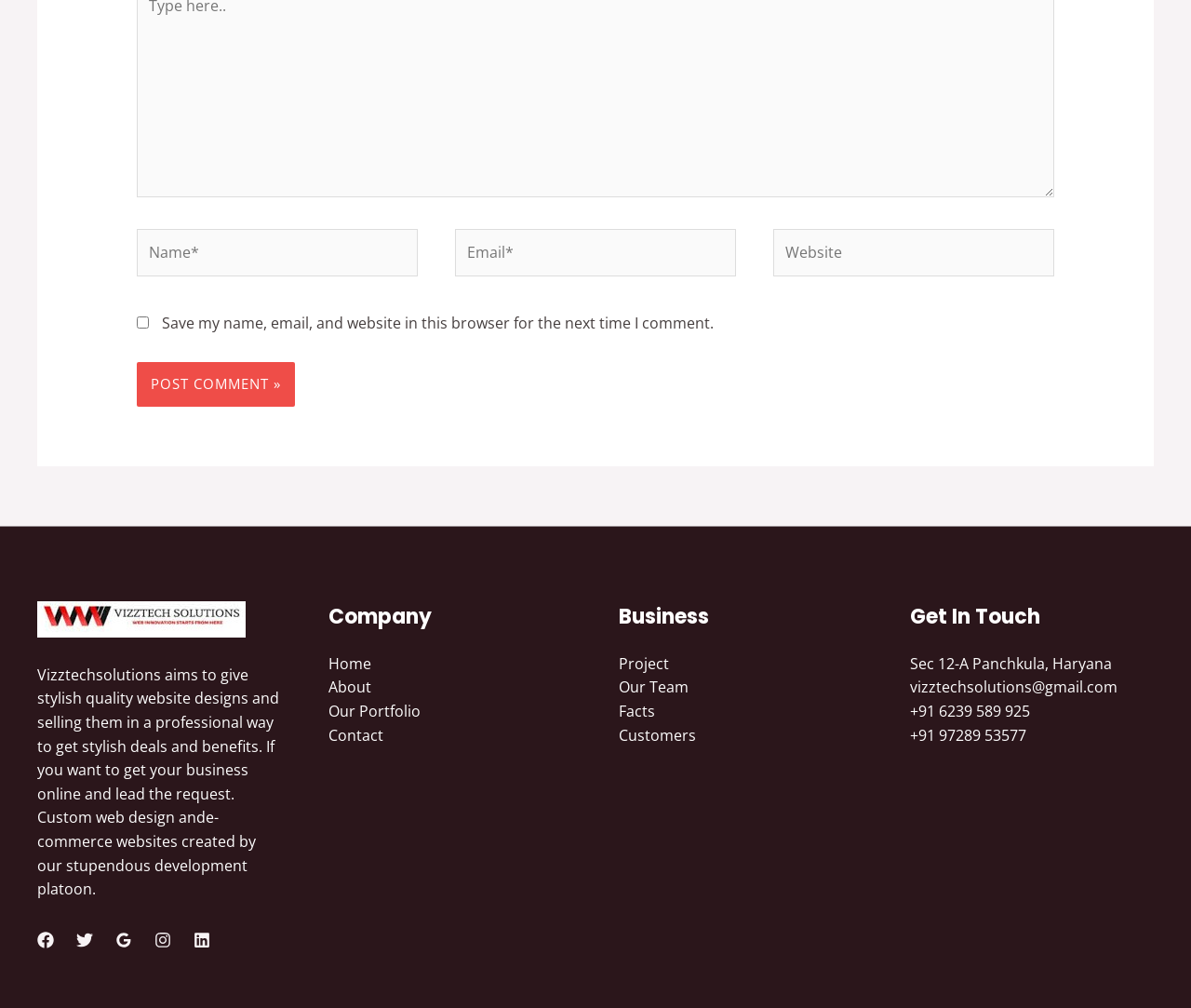Locate the UI element described as follows: "Facts". Return the bounding box coordinates as four float numbers between 0 and 1 in the order [left, top, right, bottom].

[0.52, 0.695, 0.55, 0.716]